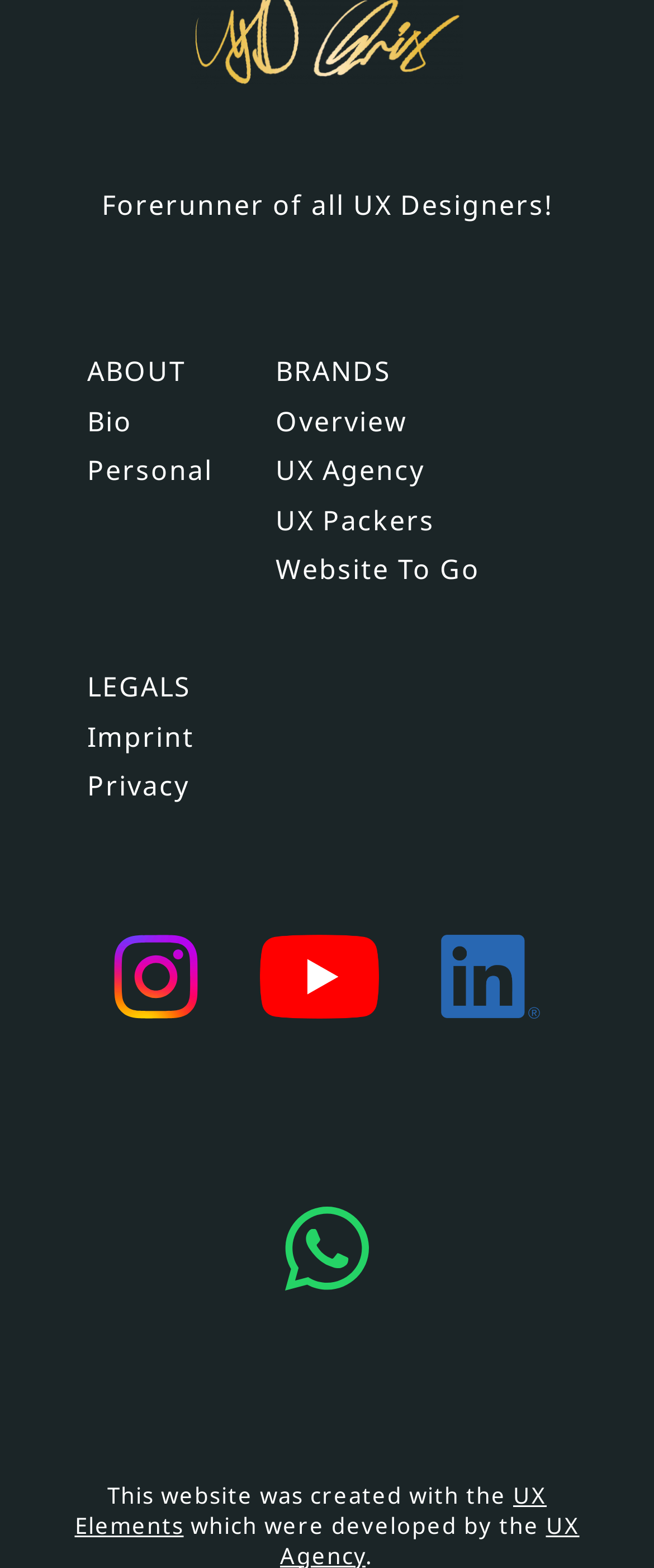What is the name of the UX agency?
Refer to the image and provide a thorough answer to the question.

The answer can be found by looking at the 'BRANDS' section, where there are several links, including 'UX Agency', which suggests that it is a UX agency.